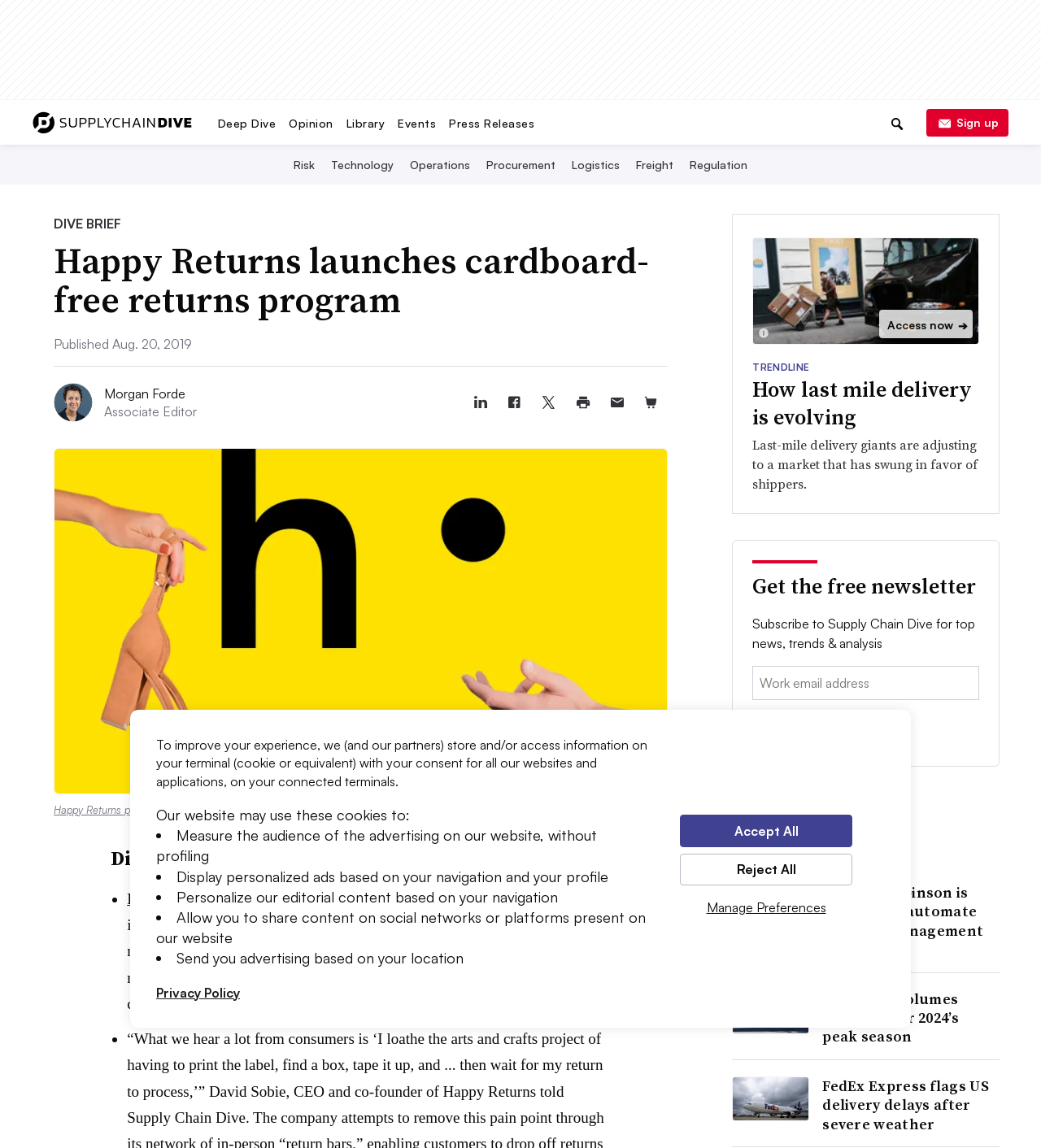Respond with a single word or short phrase to the following question: 
What is the purpose of the 'Search' button?

To search the website